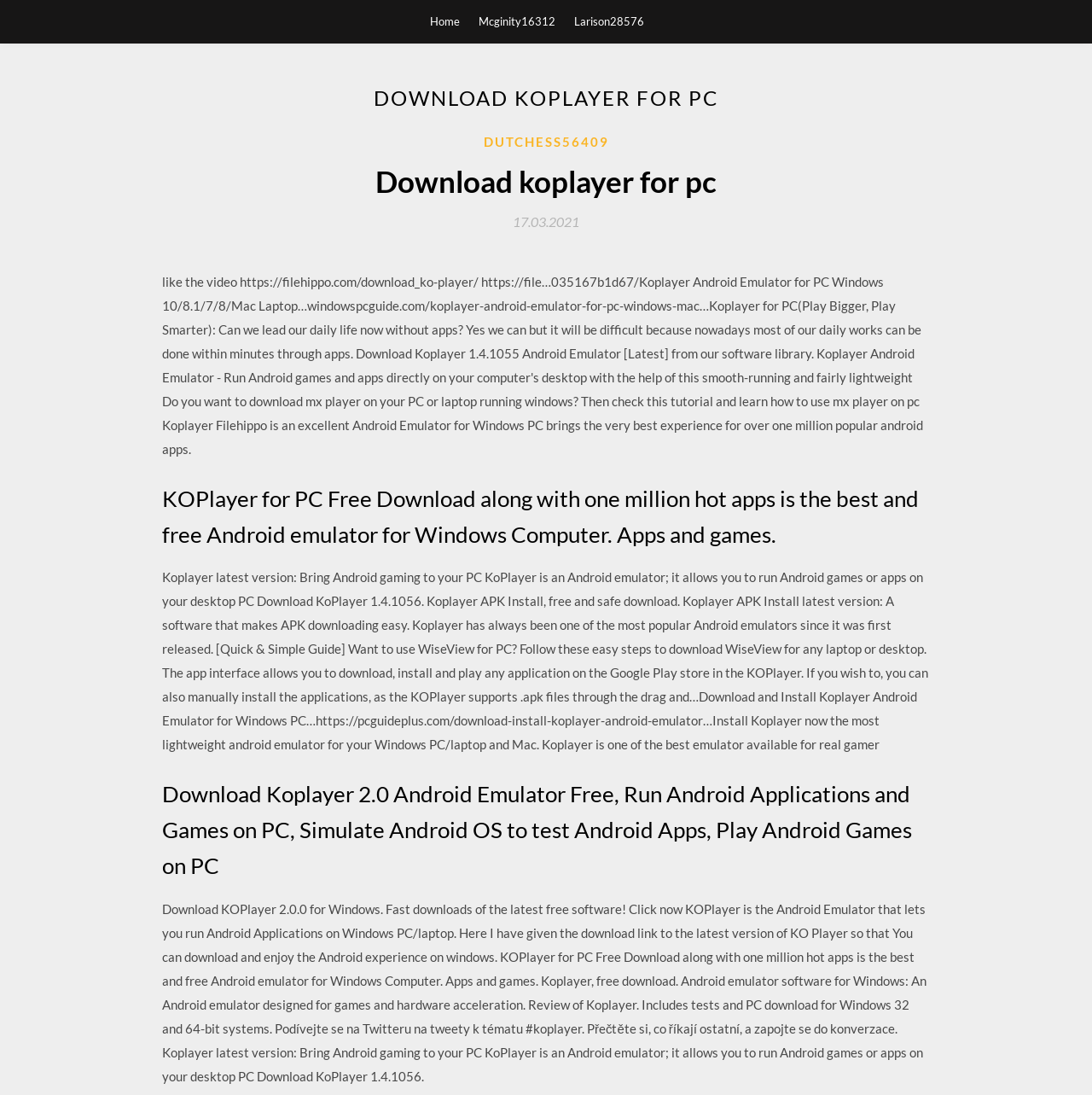Find the main header of the webpage and produce its text content.

DOWNLOAD KOPLAYER FOR PC